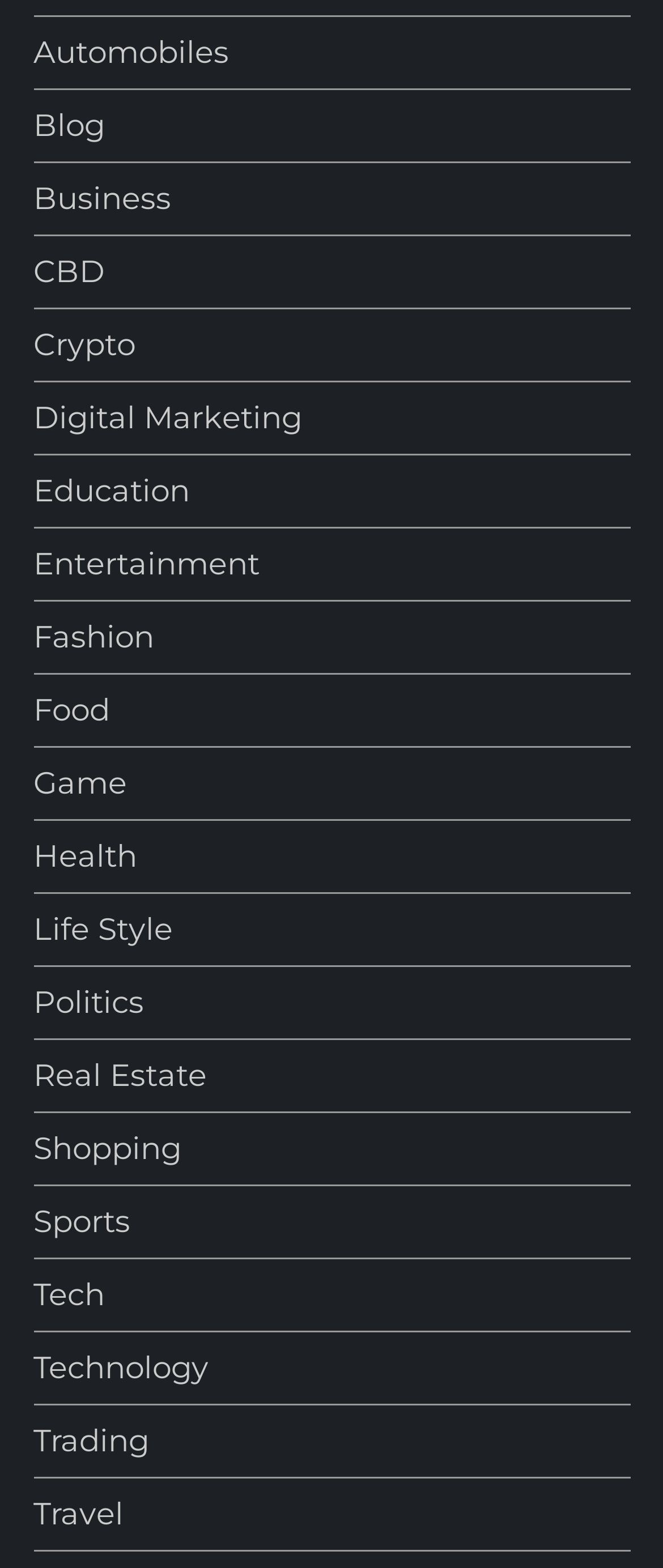Bounding box coordinates are specified in the format (top-left x, top-left y, bottom-right x, bottom-right y). All values are floating point numbers bounded between 0 and 1. Please provide the bounding box coordinate of the region this sentence describes: Life style

[0.05, 0.578, 0.26, 0.608]